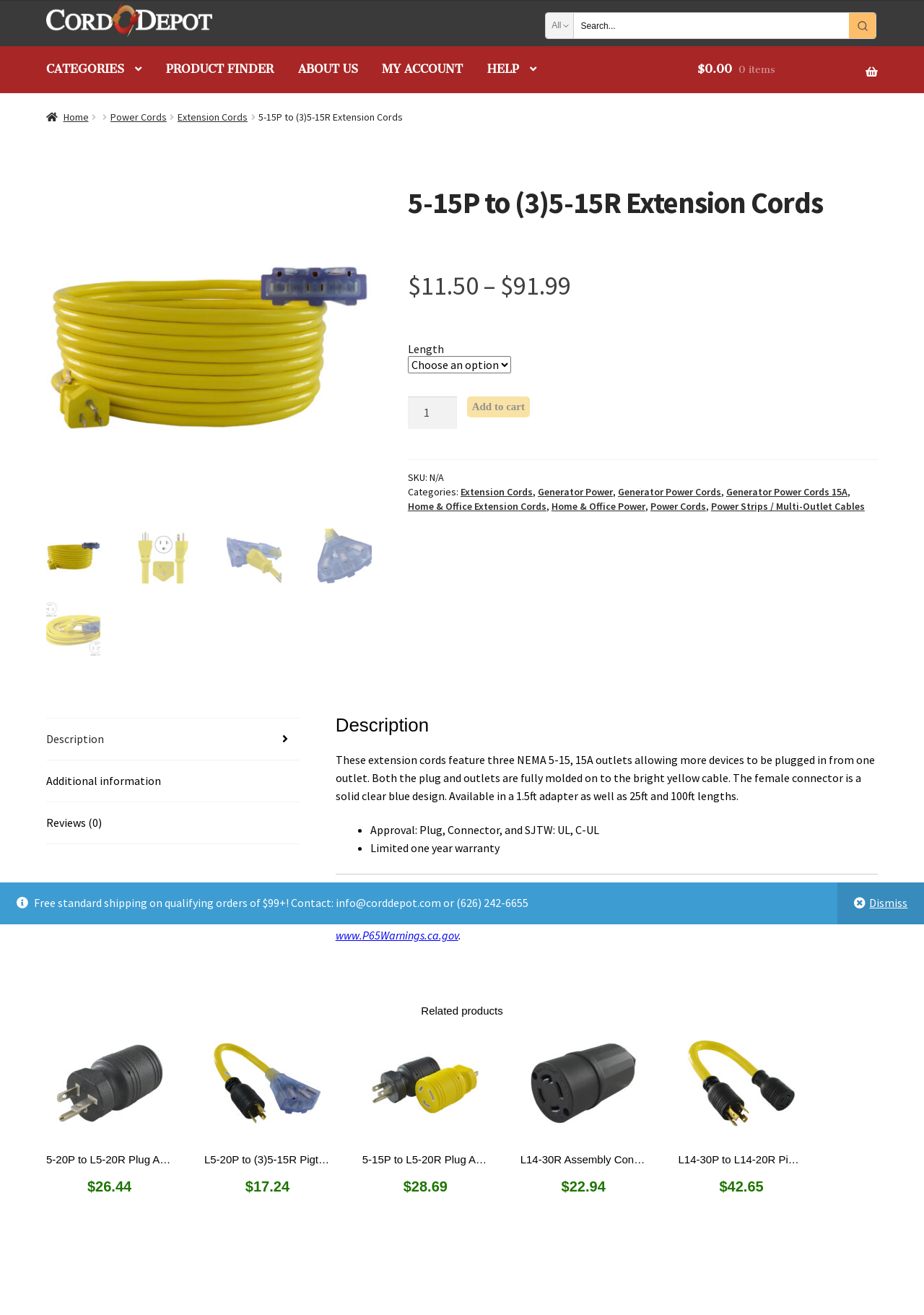Could you determine the bounding box coordinates of the clickable element to complete the instruction: "View product description"? Provide the coordinates as four float numbers between 0 and 1, i.e., [left, top, right, bottom].

[0.05, 0.546, 0.324, 0.578]